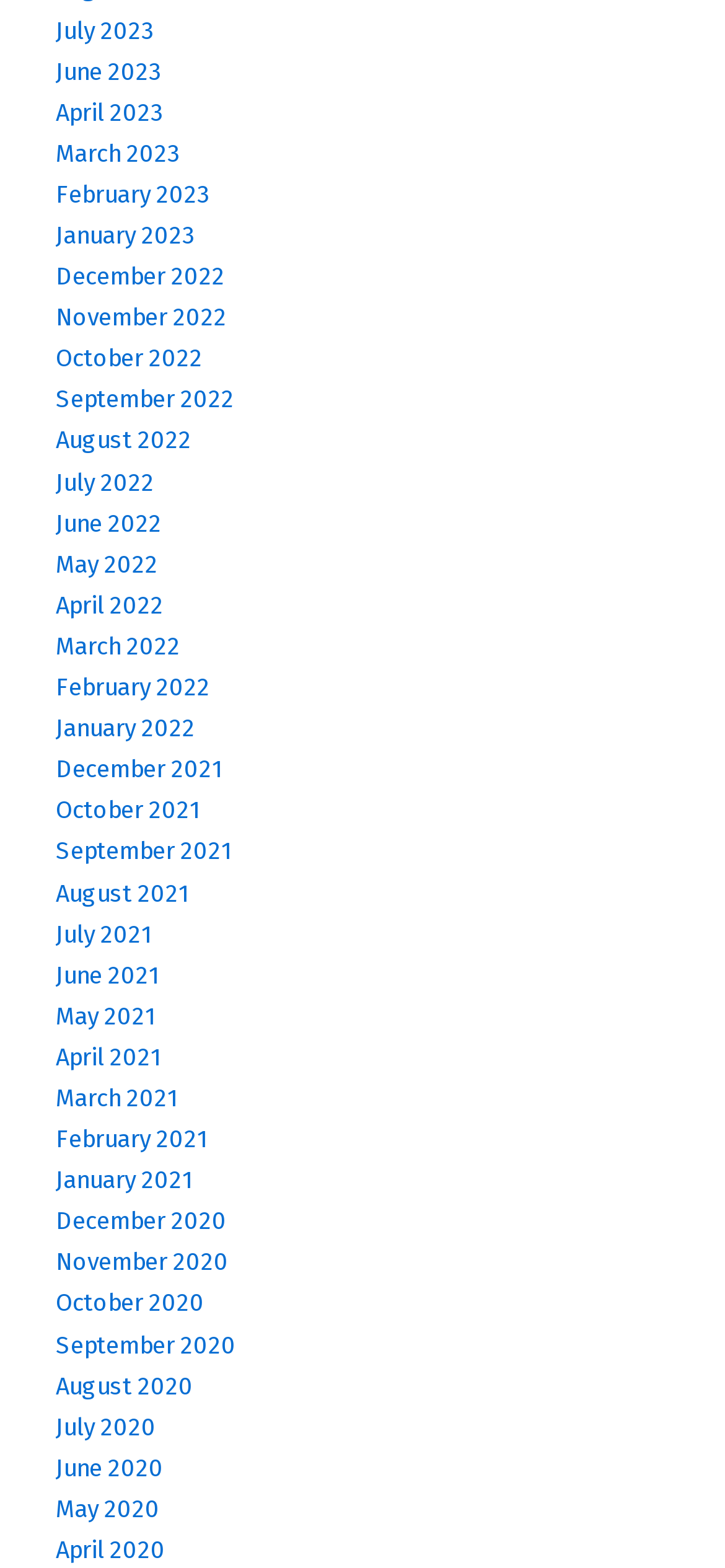Can you show the bounding box coordinates of the region to click on to complete the task described in the instruction: "View January 2021"?

[0.077, 0.744, 0.264, 0.761]